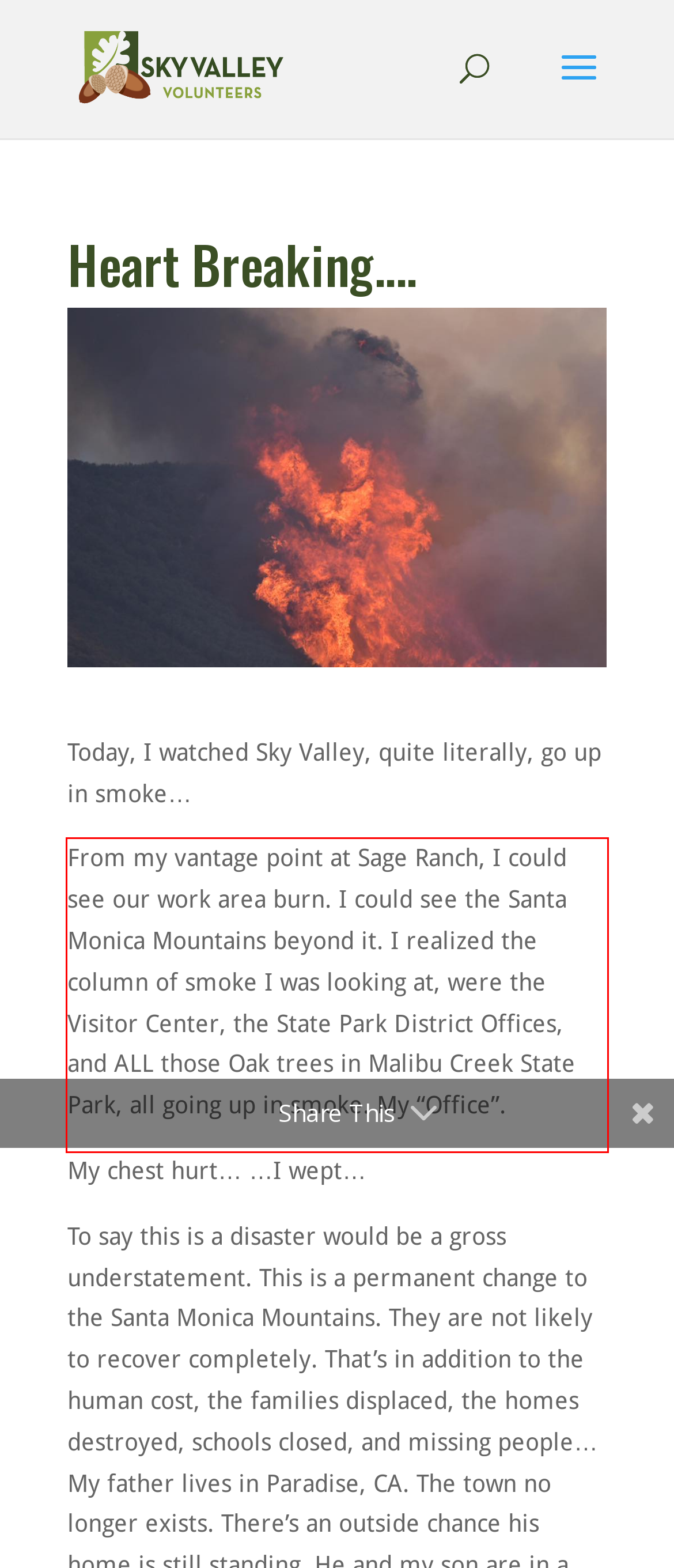You are presented with a screenshot containing a red rectangle. Extract the text found inside this red bounding box.

From my vantage point at Sage Ranch, I could see our work area burn. I could see the Santa Monica Mountains beyond it. I realized the column of smoke I was looking at, were the Visitor Center, the State Park District Offices, and ALL those Oak trees in Malibu Creek State Park, all going up in smoke. My “Office”.